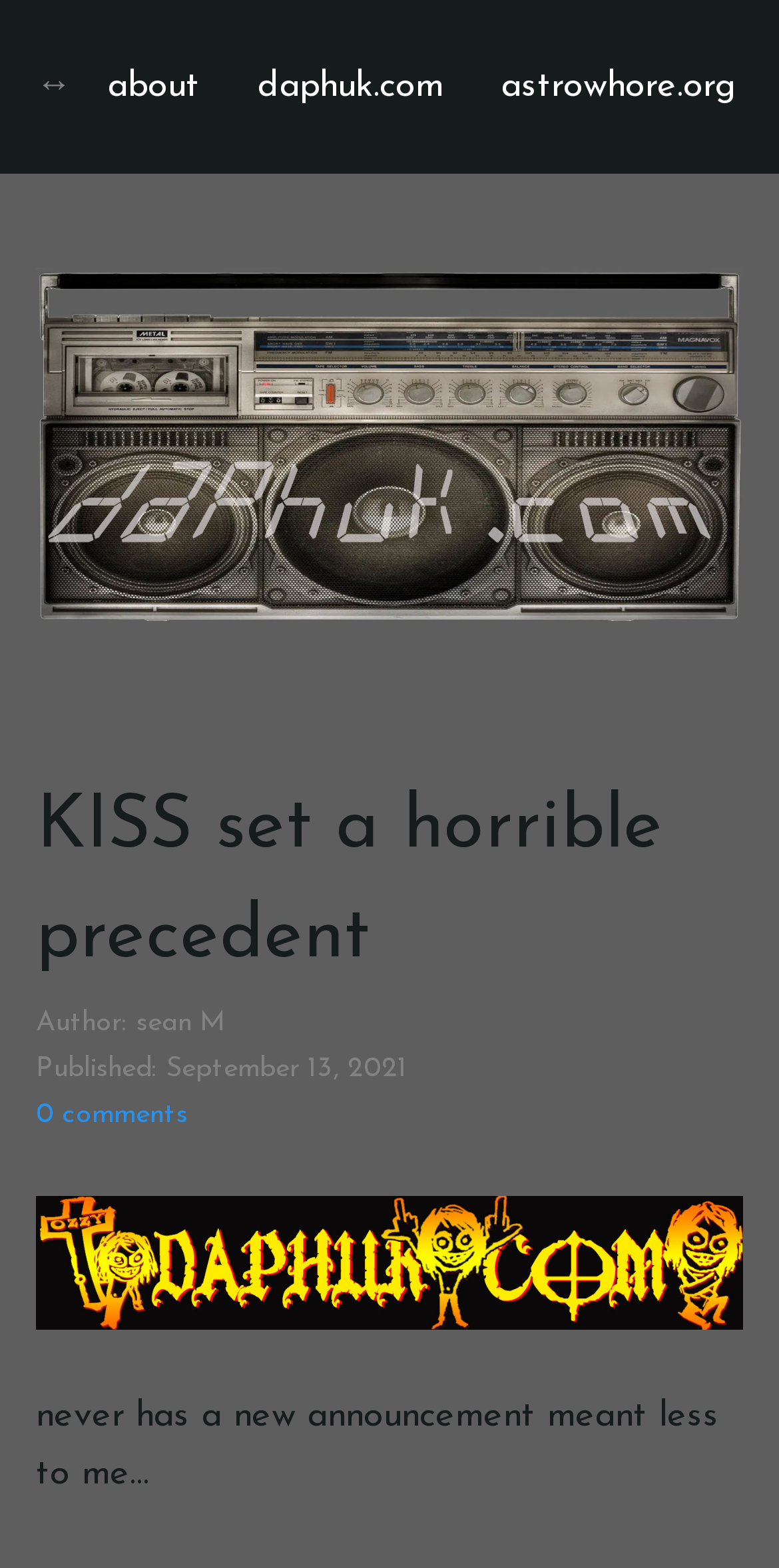Please analyze the image and provide a thorough answer to the question:
What is the date of publication?

I found the date of publication by looking at the 'Published:' label and the corresponding text next to it, which is 'September 13, 2021'.